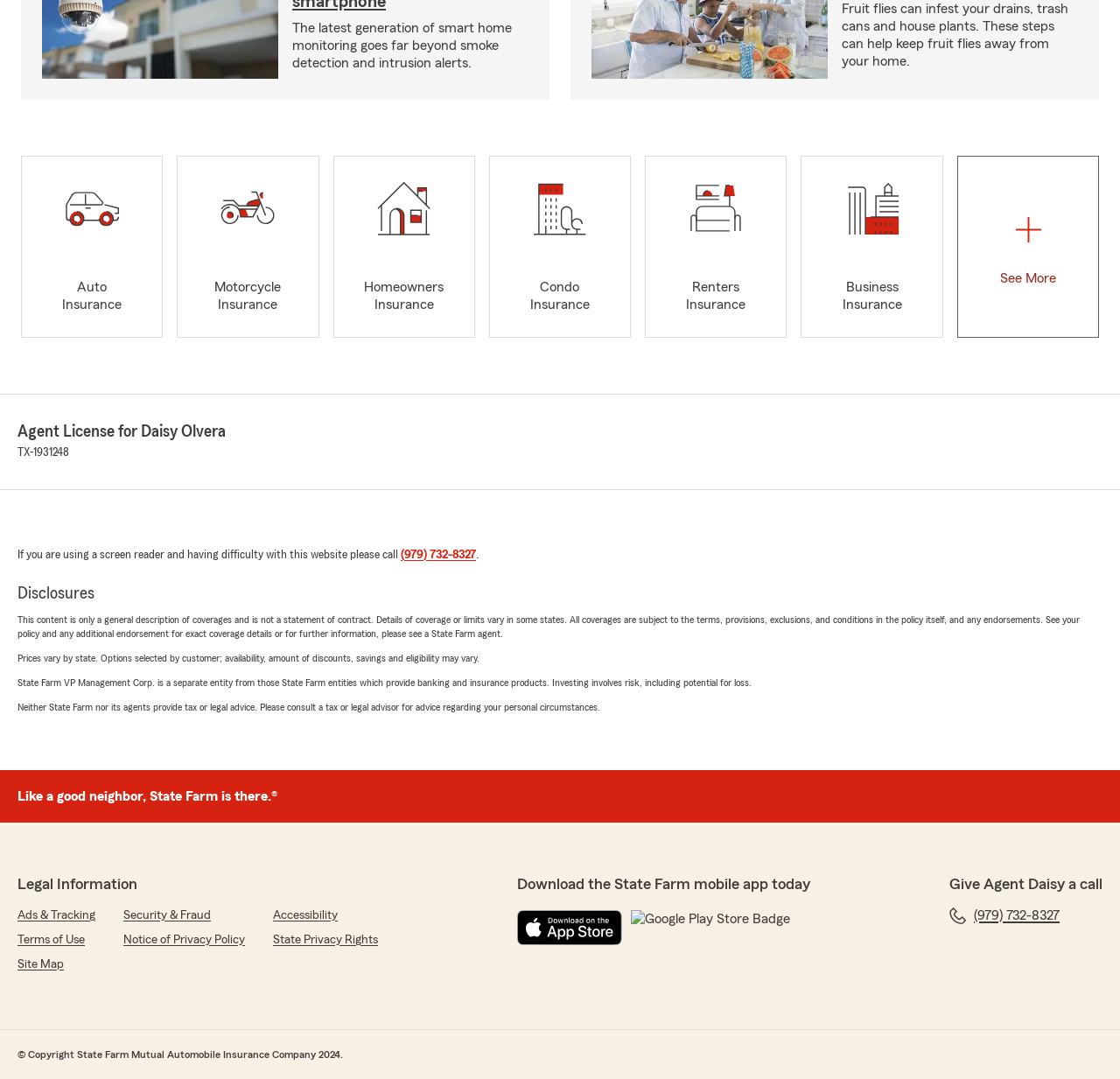Determine the bounding box coordinates for the region that must be clicked to execute the following instruction: "contact us".

None